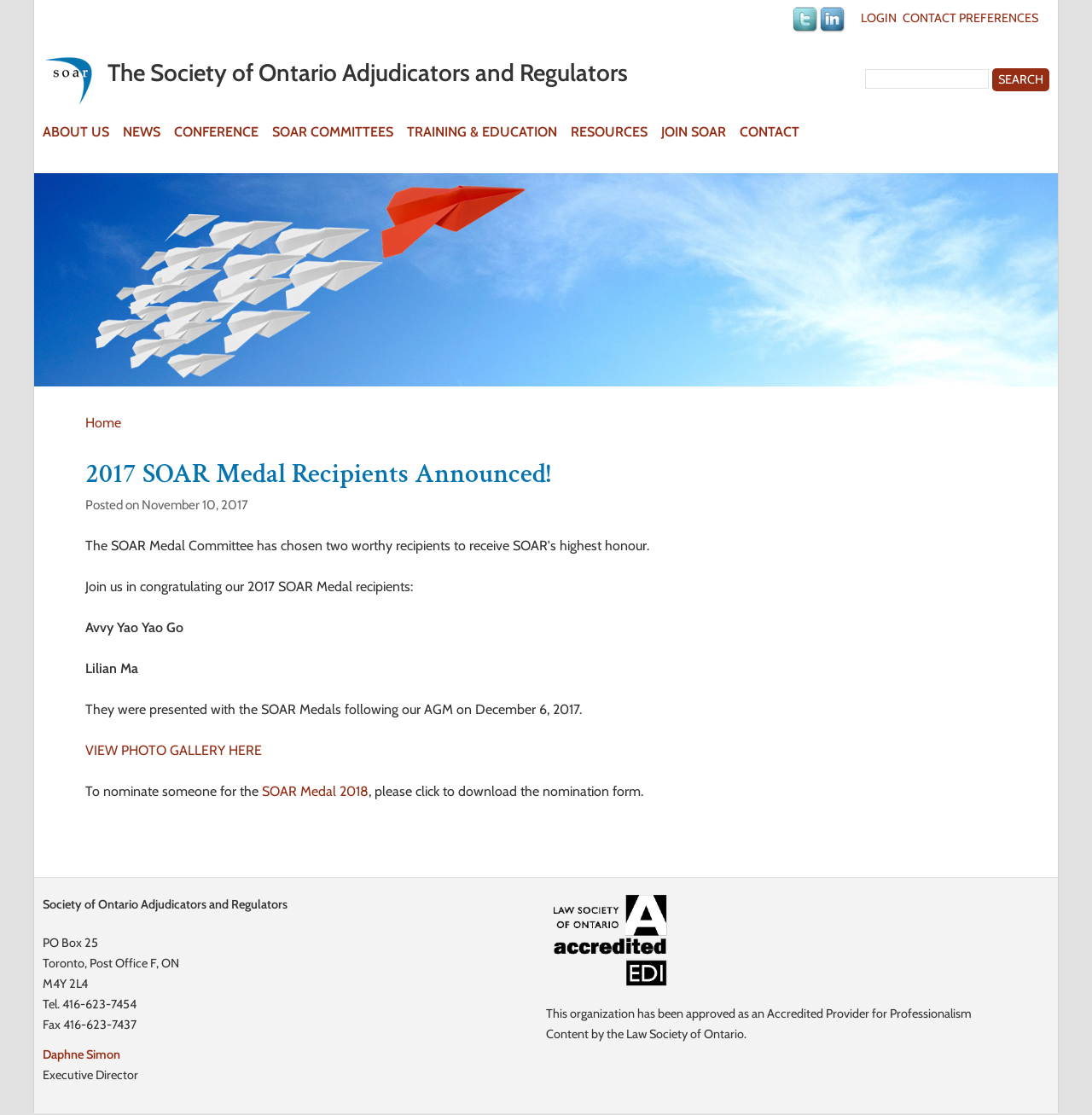Identify the bounding box for the UI element described as: "Contact Preferences". Ensure the coordinates are four float numbers between 0 and 1, formatted as [left, top, right, bottom].

[0.826, 0.011, 0.951, 0.022]